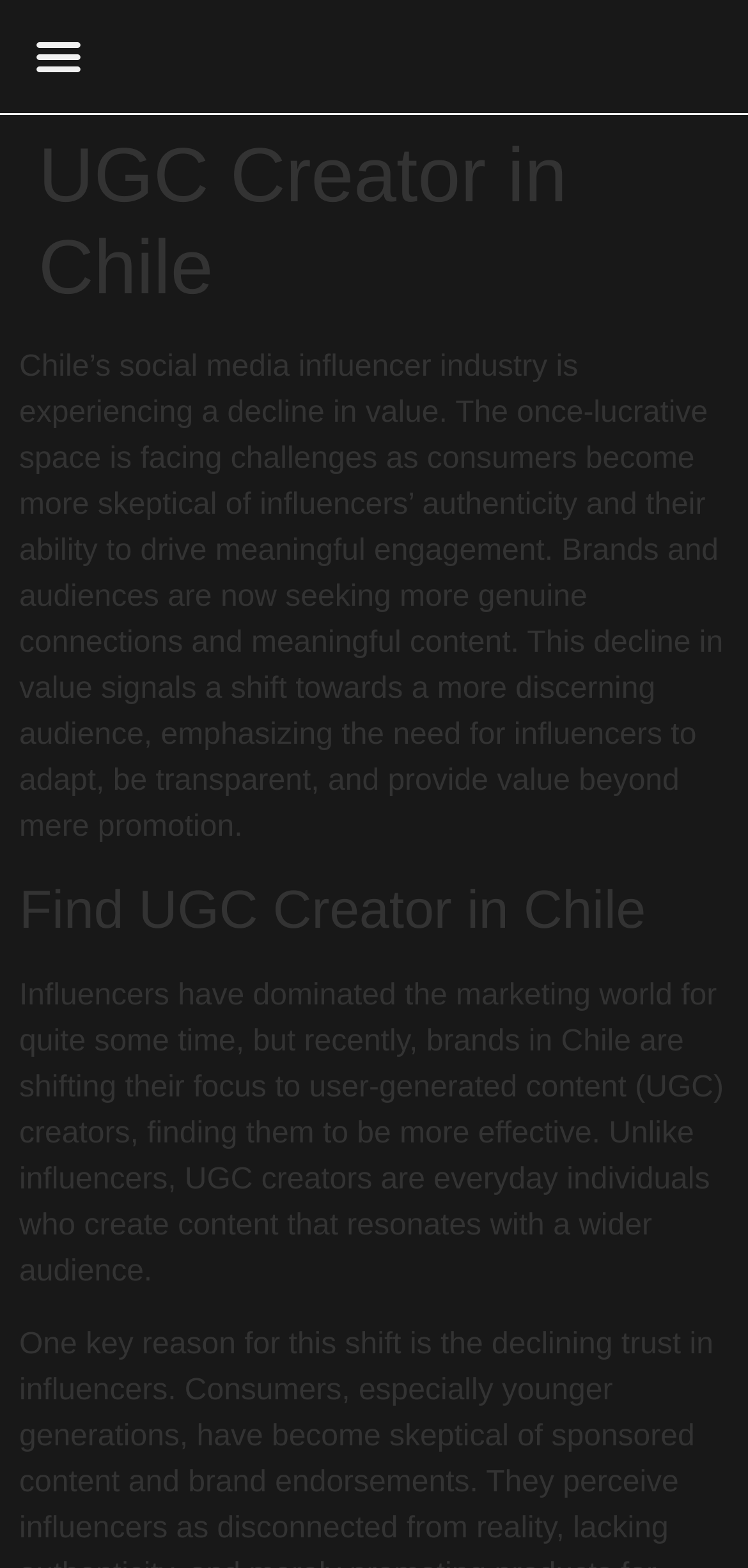Determine the main headline from the webpage and extract its text.

UGC Creator in Chile